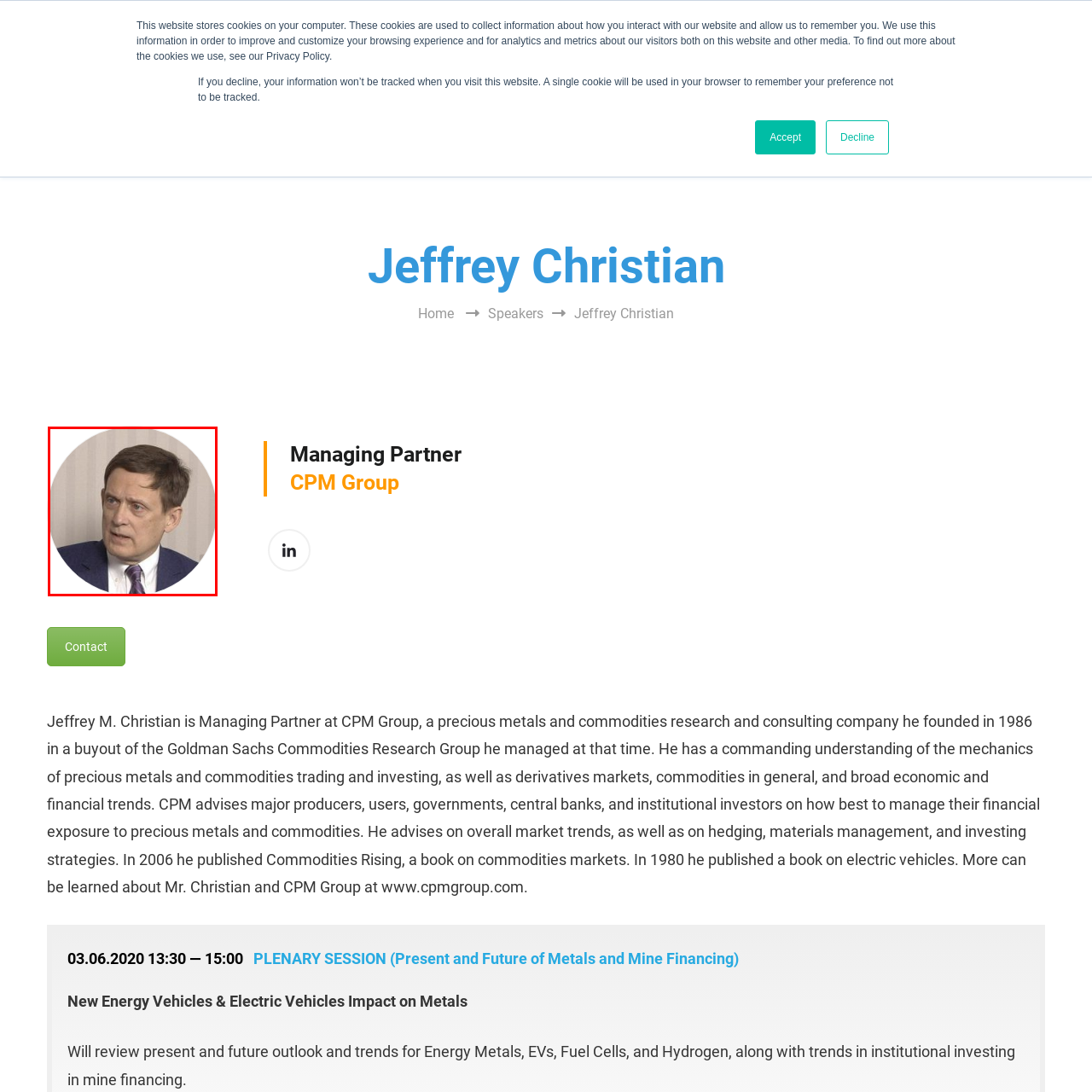What is the name of the company founded by Jeffrey M. Christian?
Look at the image highlighted by the red bounding box and answer the question with a single word or brief phrase.

CPM Group